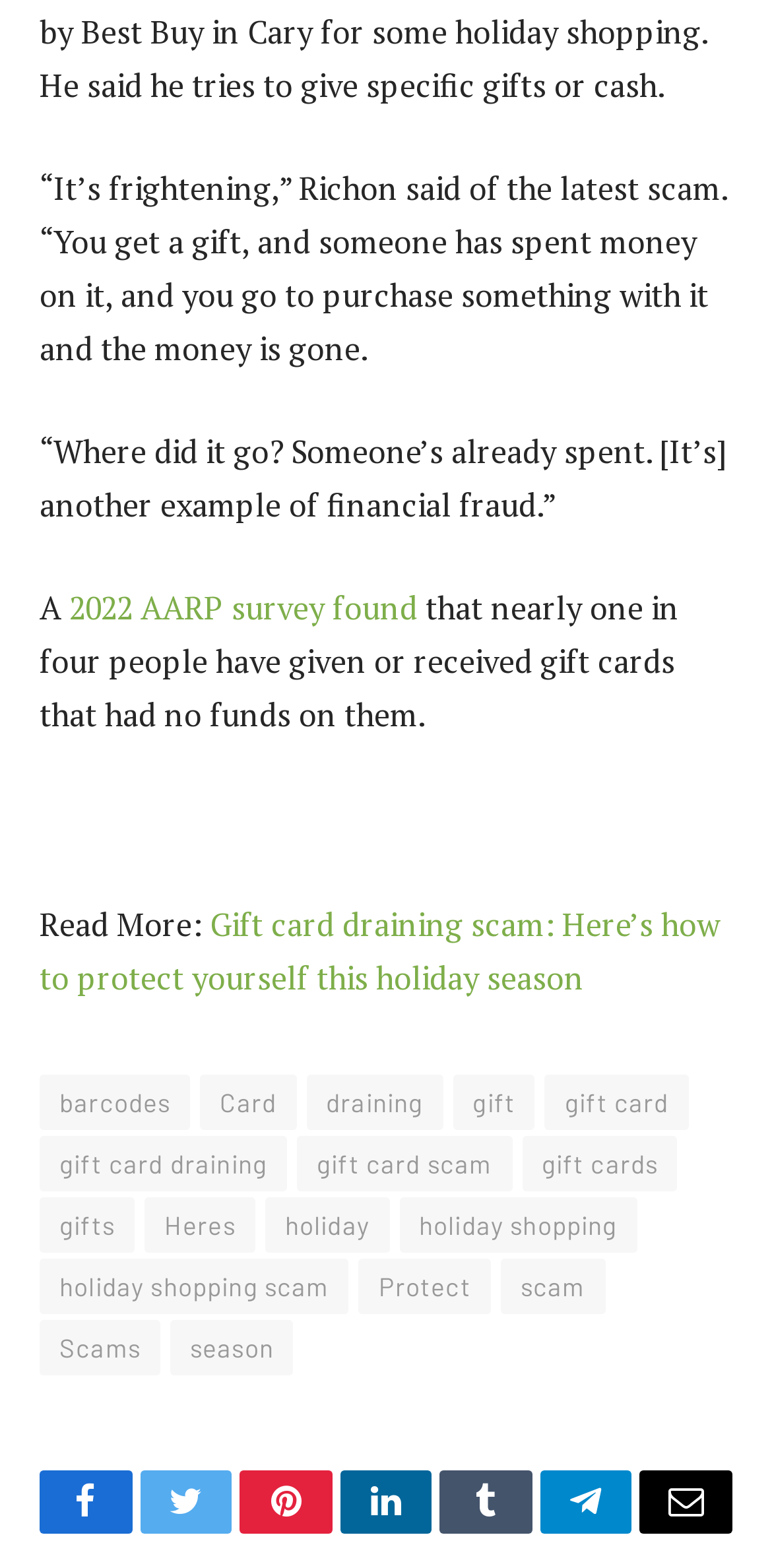Please determine the bounding box coordinates for the element with the description: "2022 AARP survey found".

[0.09, 0.373, 0.541, 0.401]